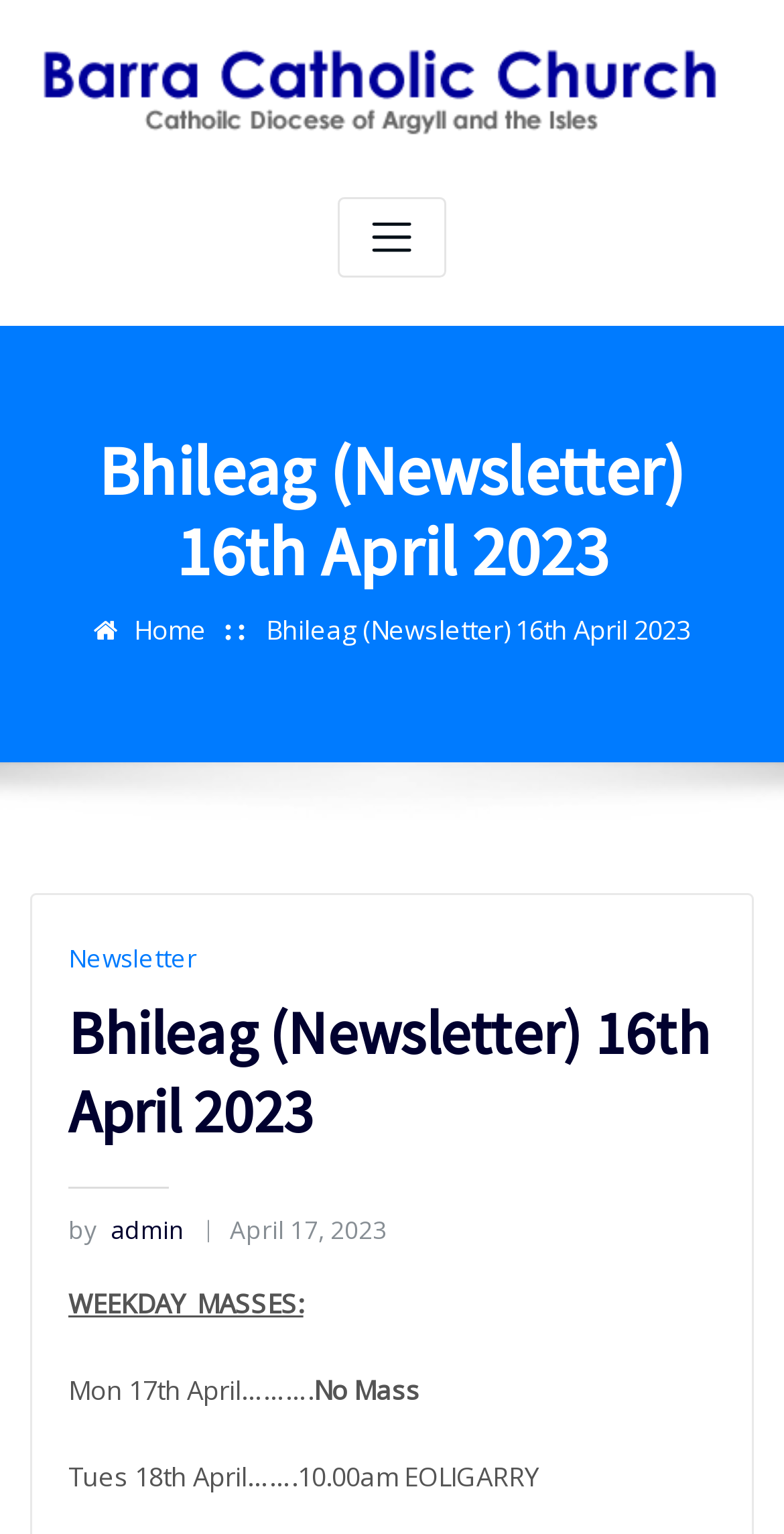Give a concise answer using only one word or phrase for this question:
What is the date of the newsletter?

16th April 2023